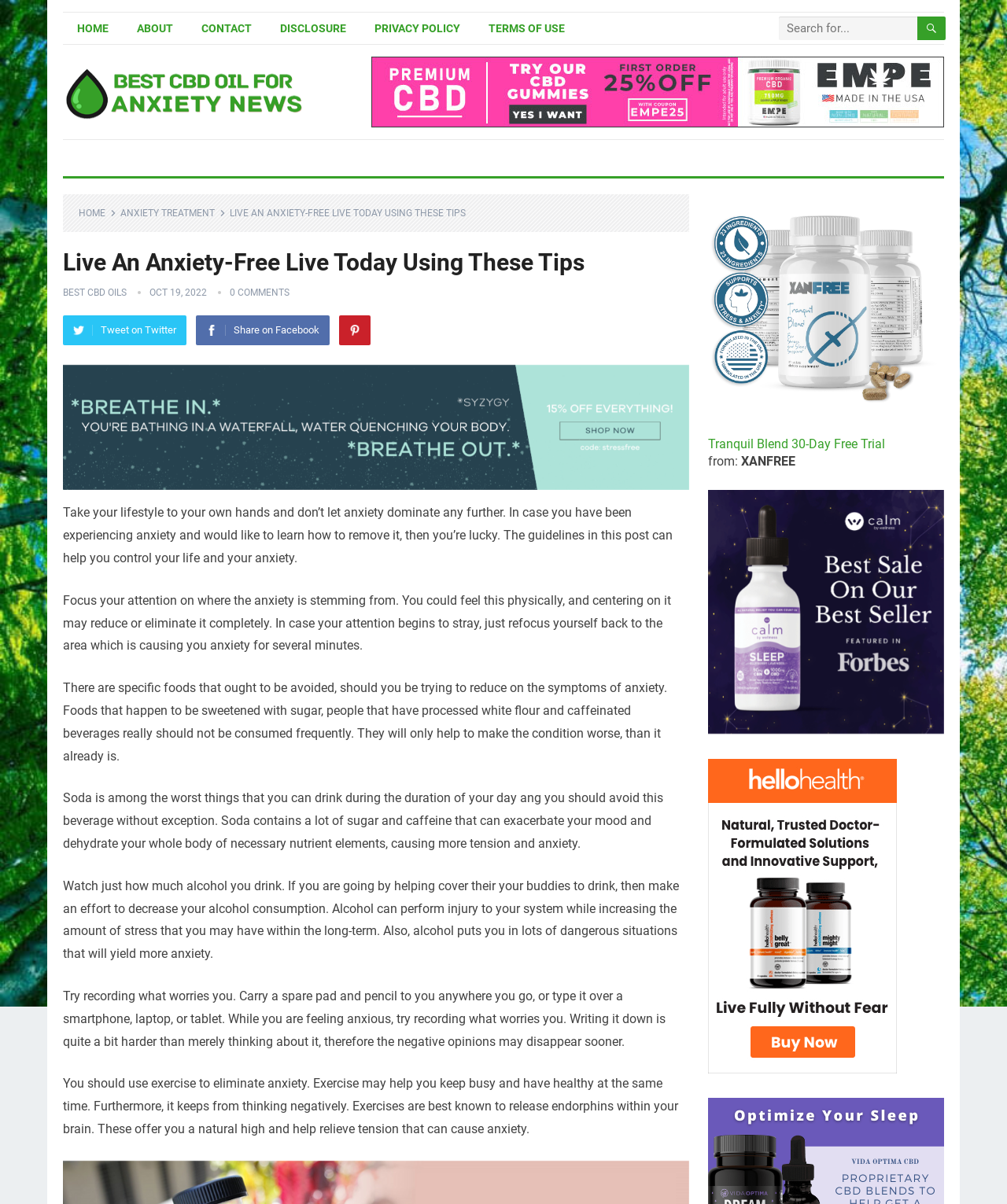Provide a short answer to the following question with just one word or phrase: What is the recommended action for anxiety?

Focus on the source